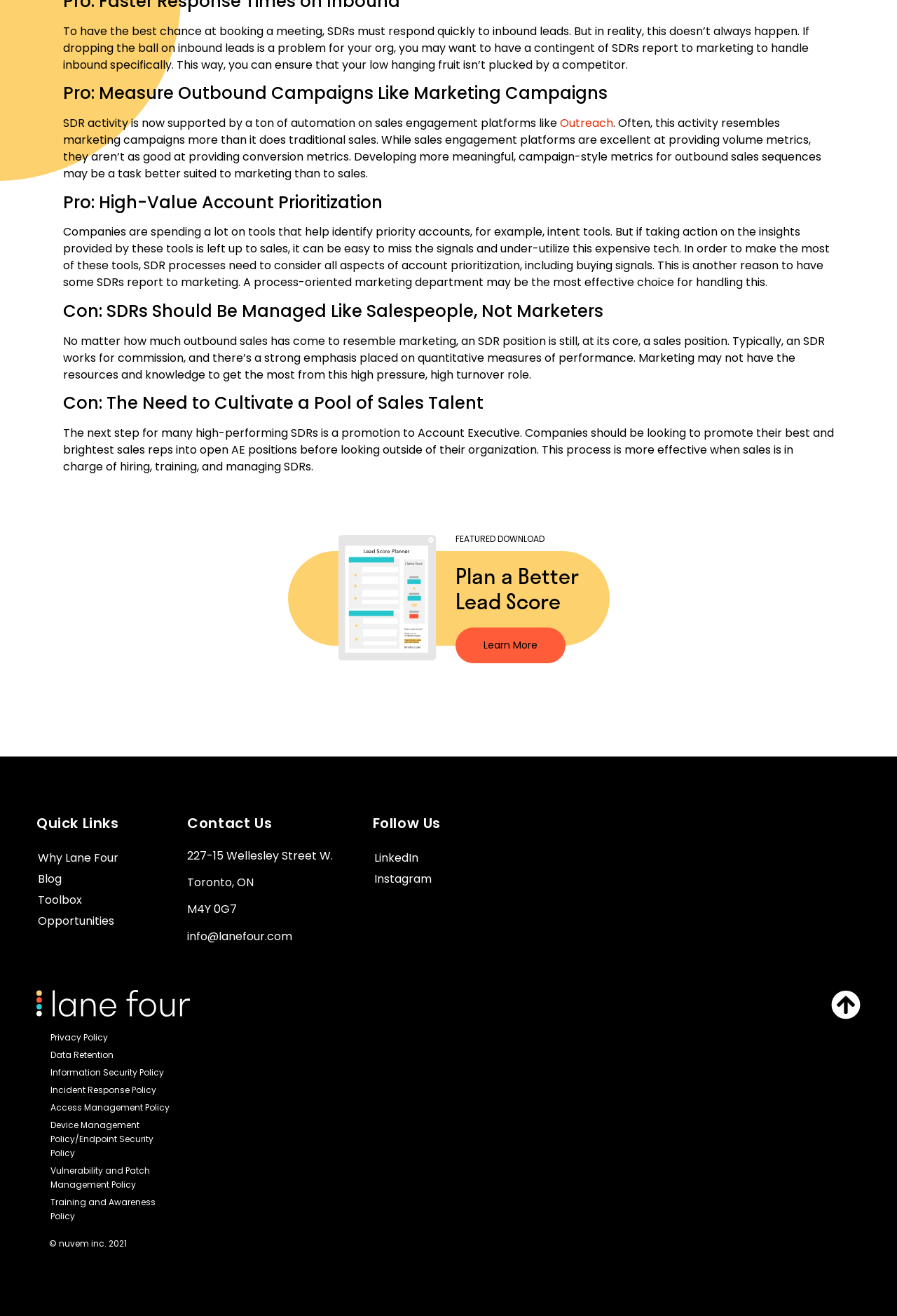Indicate the bounding box coordinates of the clickable region to achieve the following instruction: "Visit the blog."

[0.042, 0.66, 0.178, 0.676]